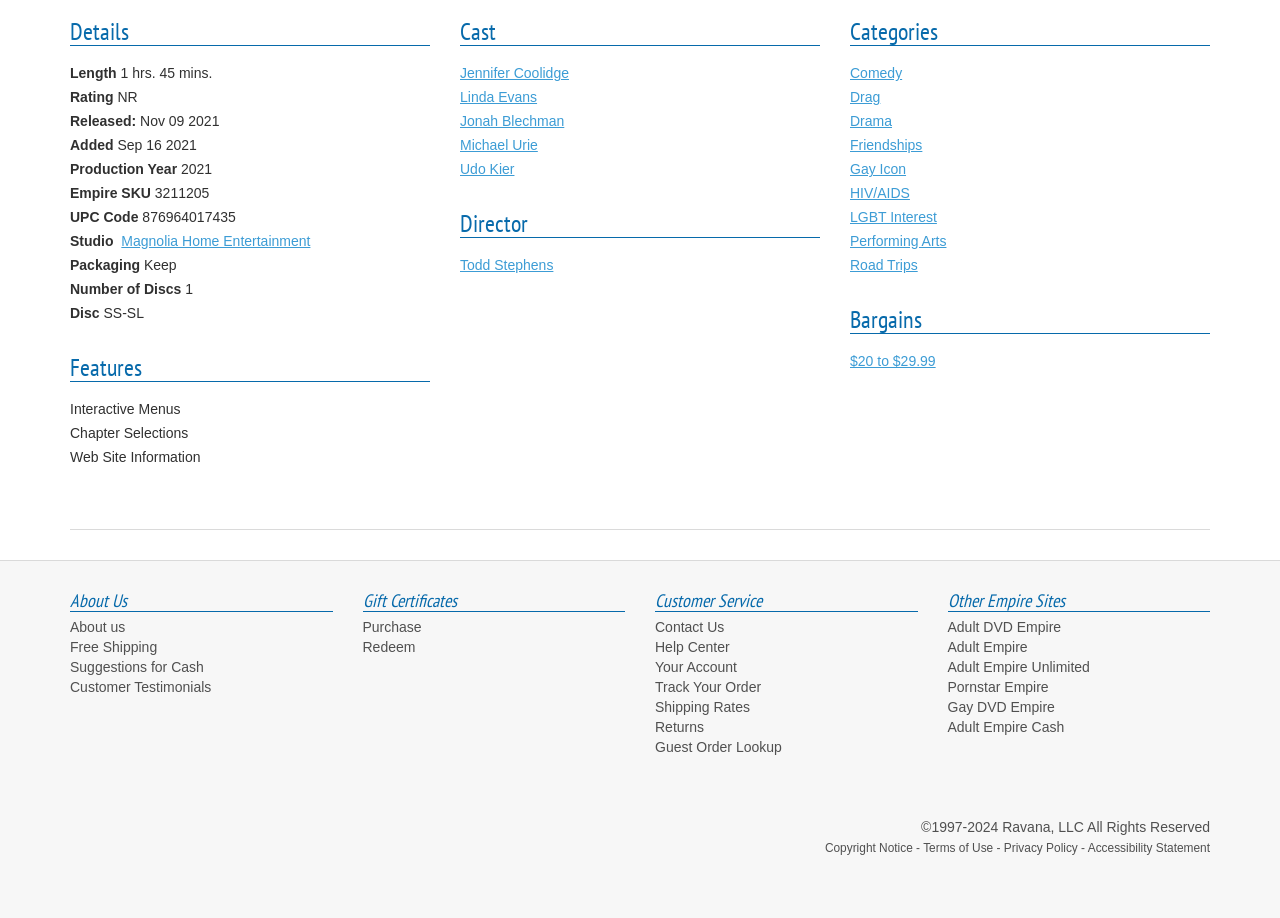Bounding box coordinates are specified in the format (top-left x, top-left y, bottom-right x, bottom-right y). All values are floating point numbers bounded between 0 and 1. Please provide the bounding box coordinate of the region this sentence describes: Adult Empire Cash

[0.74, 0.783, 0.831, 0.801]